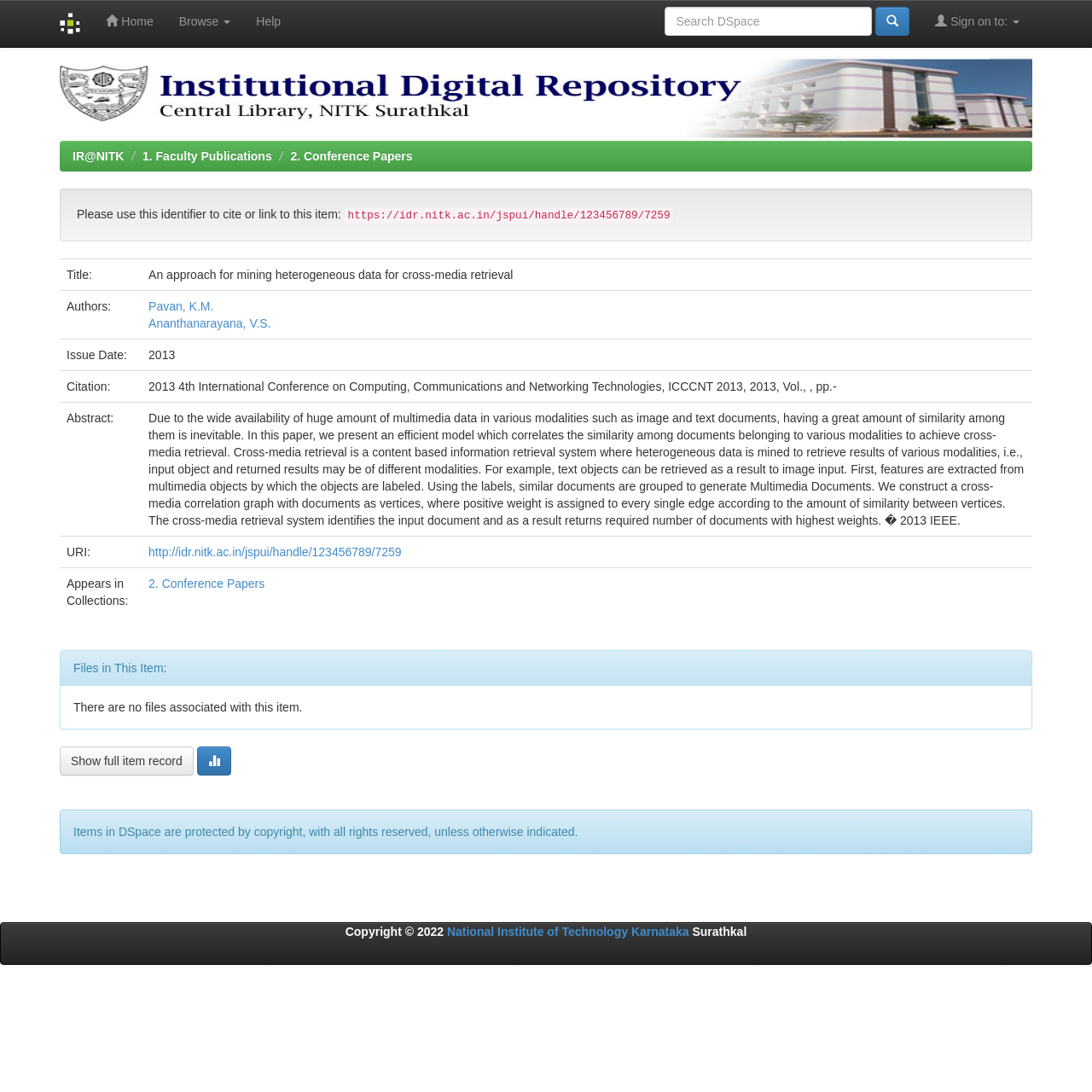Find the bounding box coordinates for the area you need to click to carry out the instruction: "Search for something". The coordinates should be four float numbers between 0 and 1, indicated as [left, top, right, bottom].

None